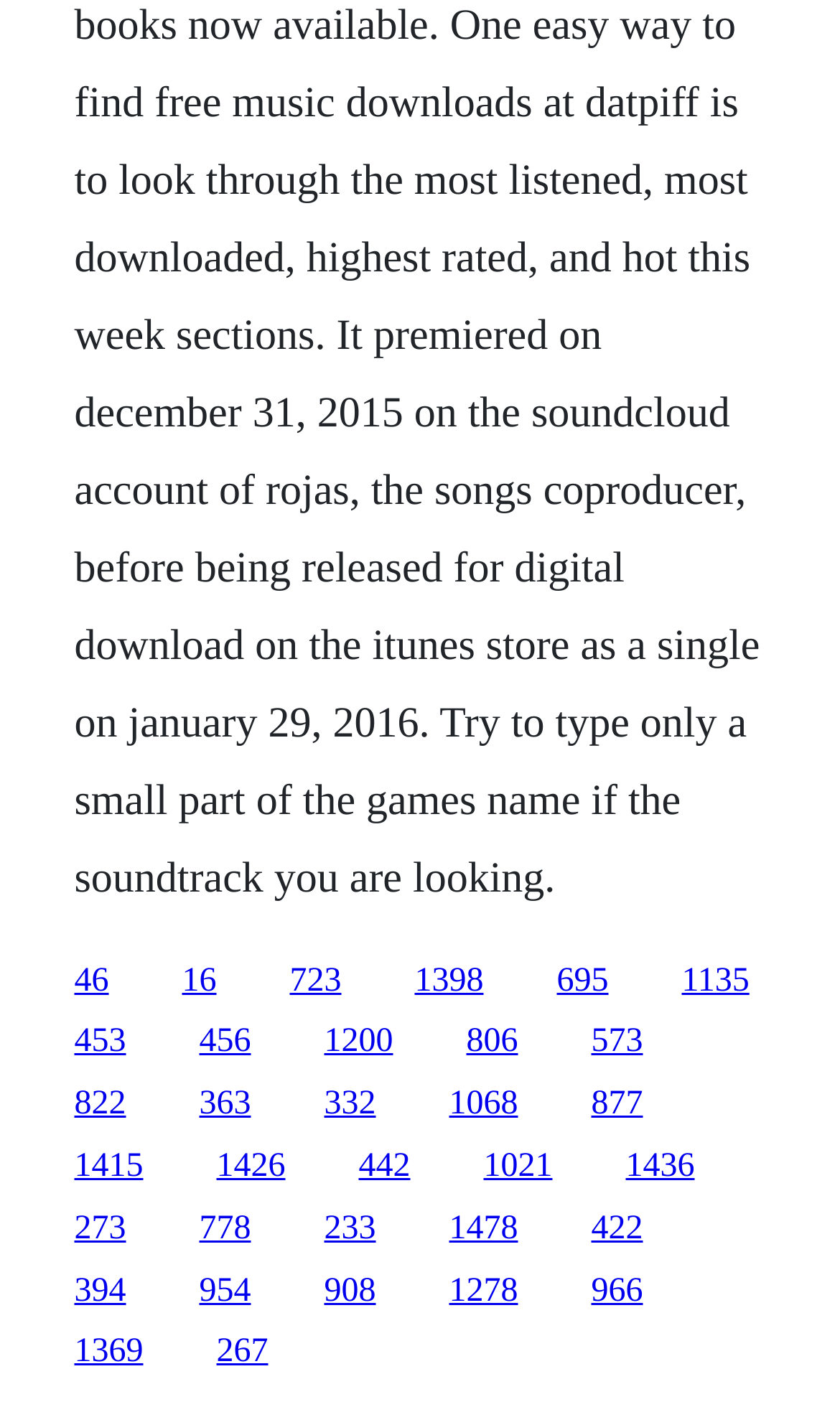Locate the bounding box coordinates of the clickable element to fulfill the following instruction: "access the 1426 link". Provide the coordinates as four float numbers between 0 and 1 in the format [left, top, right, bottom].

[0.258, 0.819, 0.34, 0.845]